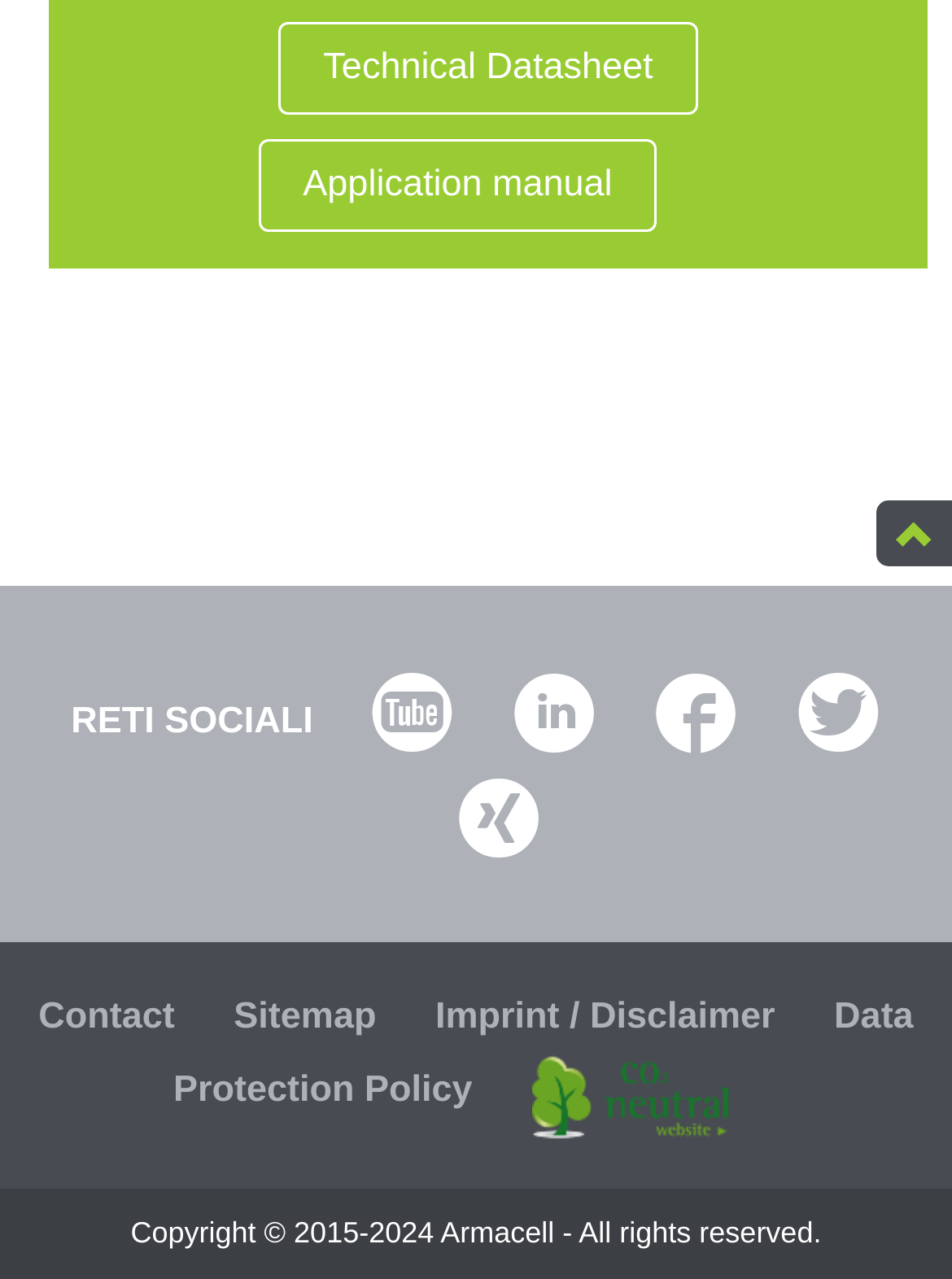Refer to the screenshot and answer the following question in detail:
How many social media links are there?

There are five social media links located in the middle of the webpage, represented by icons, which are Facebook, Twitter, LinkedIn, YouTube, and Instagram, respectively.